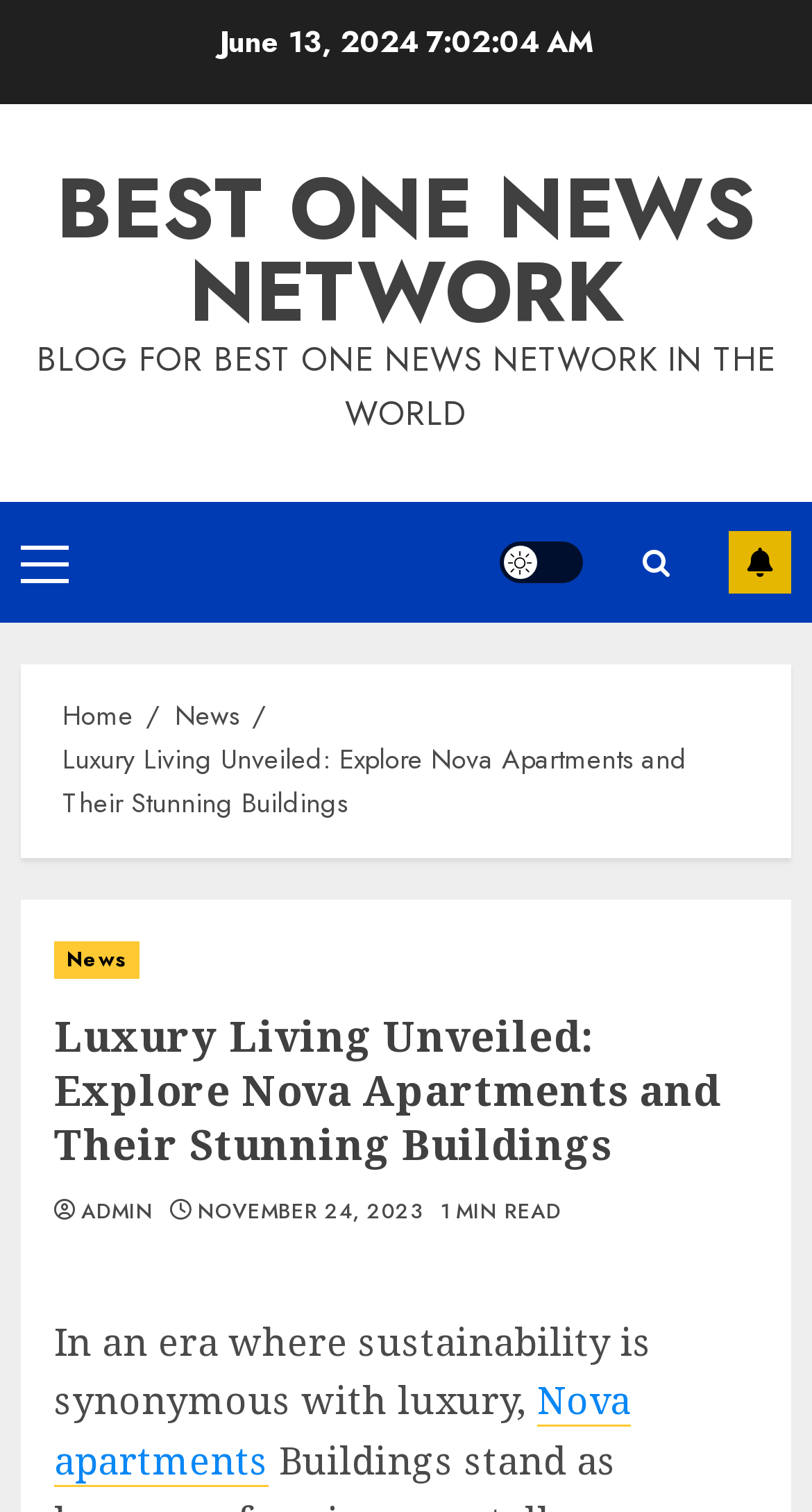What is the type of menu available on the webpage?
Using the image as a reference, give a one-word or short phrase answer.

Primary Menu